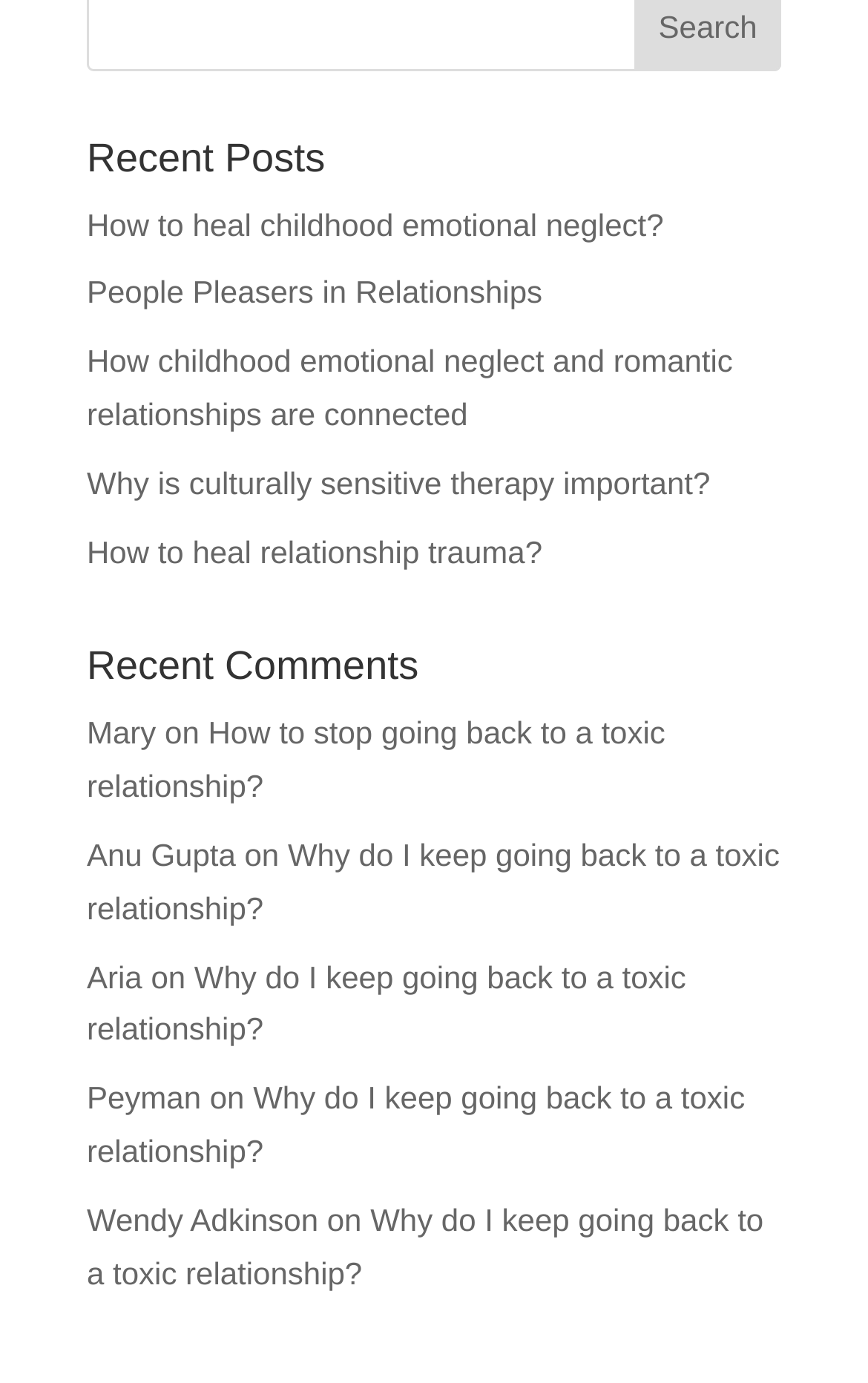Can you find the bounding box coordinates for the element to click on to achieve the instruction: "Read 'How to heal childhood emotional neglect?' article"?

[0.1, 0.149, 0.765, 0.175]